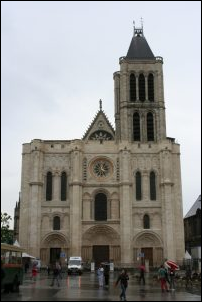What is the purpose of the structure?
Can you provide a detailed and comprehensive answer to the question?

The image showcases a majestic historic building with a prominent bell tower, rose window, and arched doorways, which are all characteristic features of a church. The presence of people walking by and vehicles parked nearby also suggests that this is a place of worship and a significant landmark.